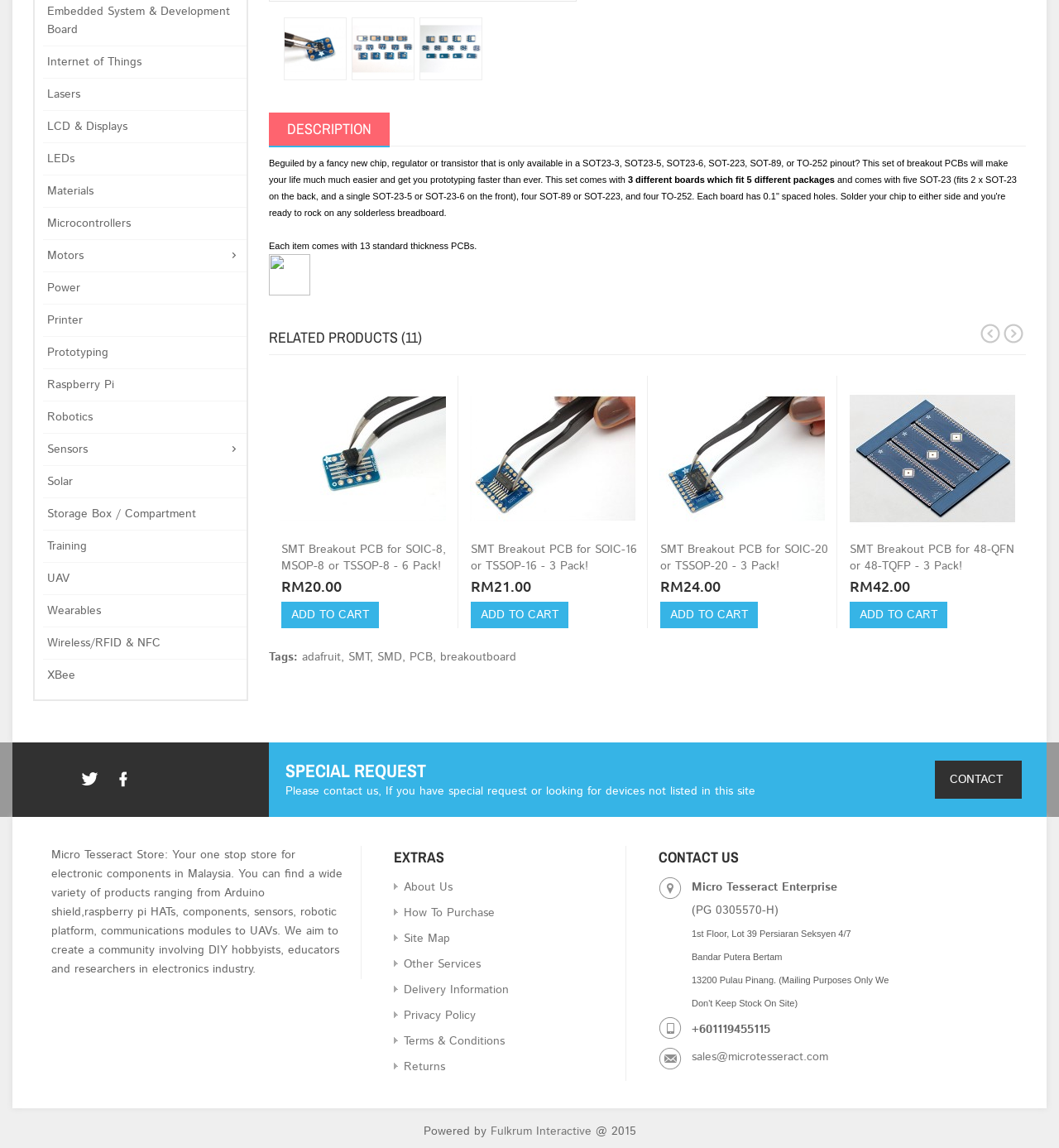Highlight the bounding box of the UI element that corresponds to this description: "Embedded System & Development Board".

[0.041, 0.002, 0.233, 0.034]